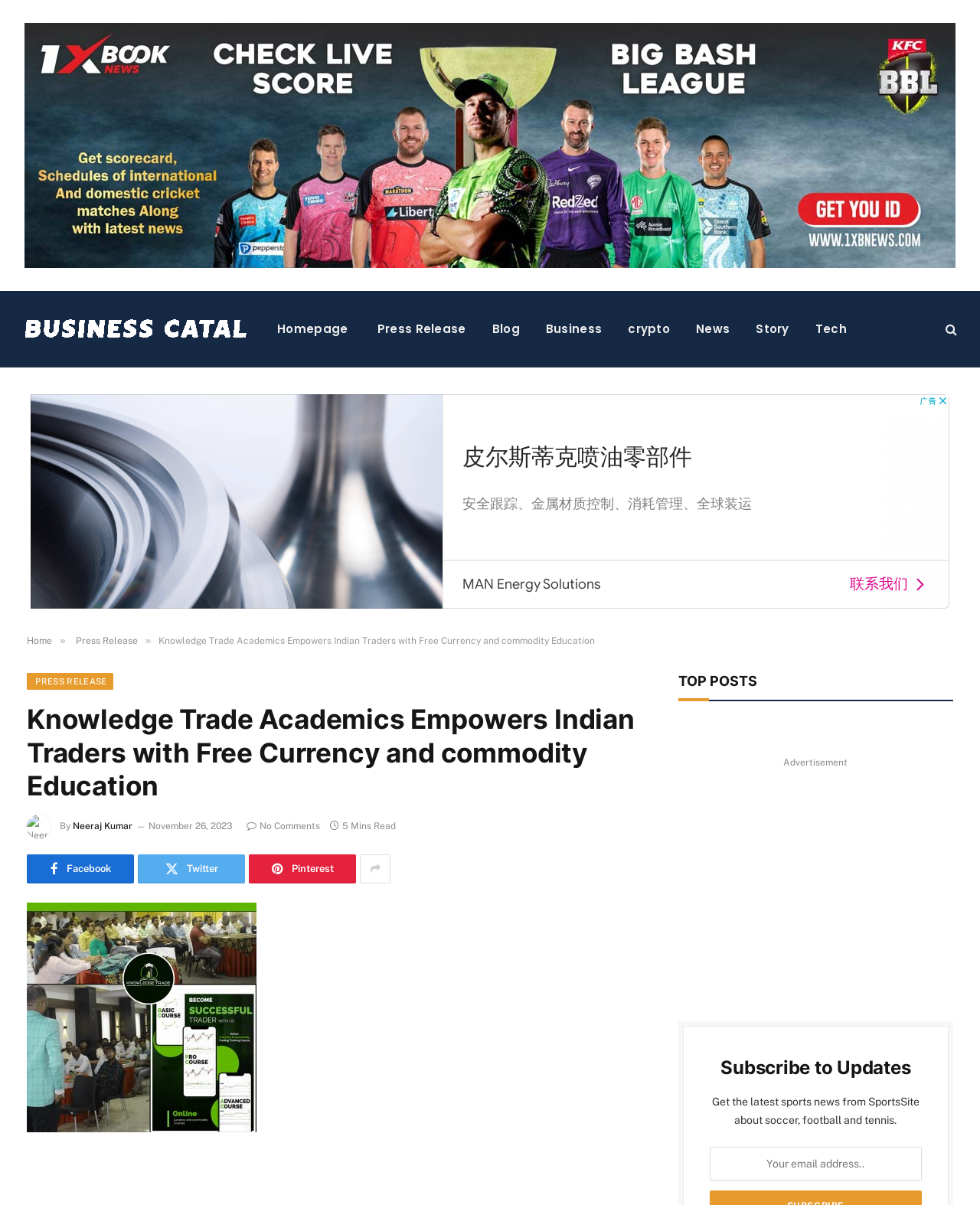Give a concise answer using one word or a phrase to the following question:
What is the date of the press release?

November 26, 2023